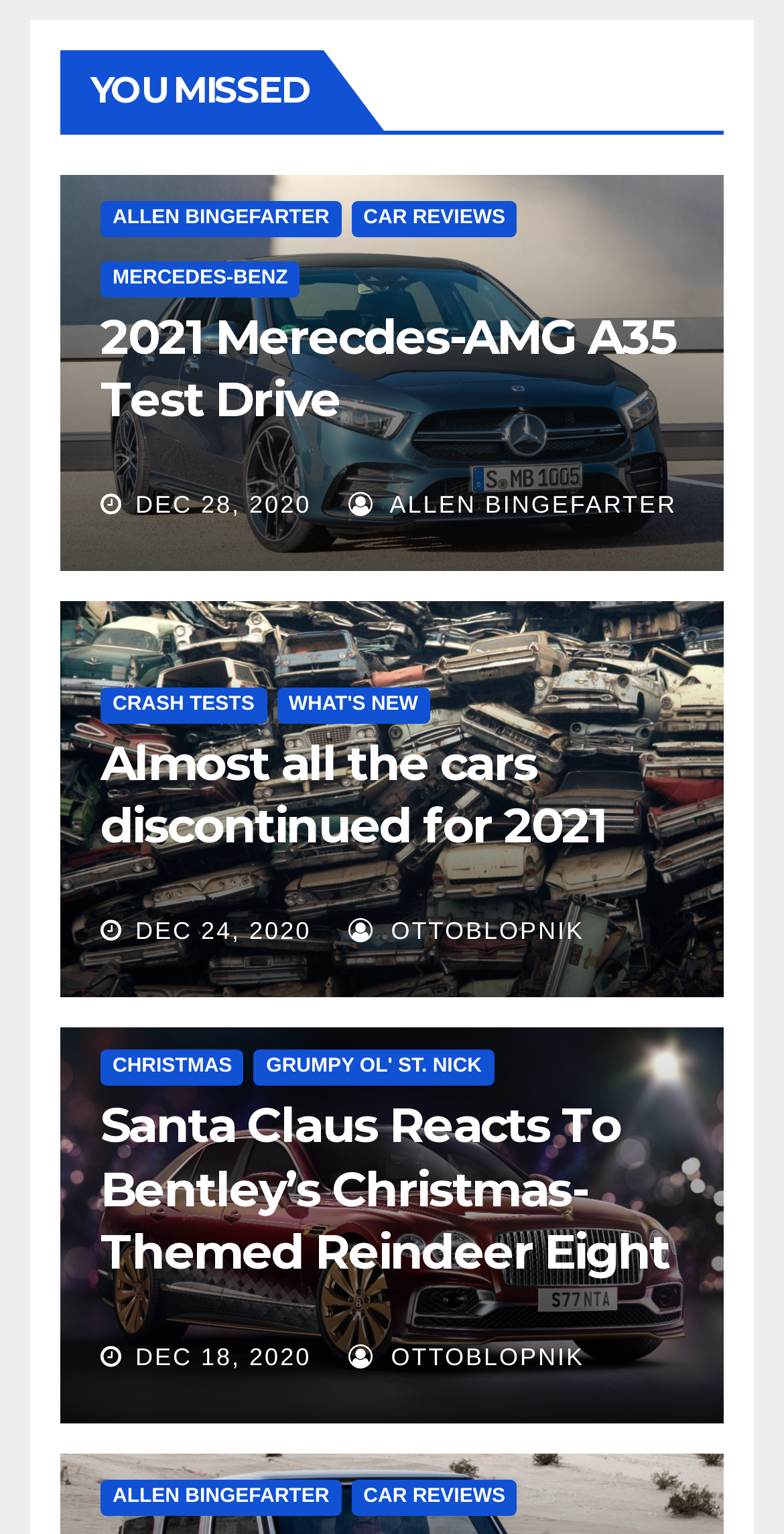Identify and provide the bounding box for the element described by: "Dec 18, 2020".

[0.173, 0.876, 0.397, 0.894]